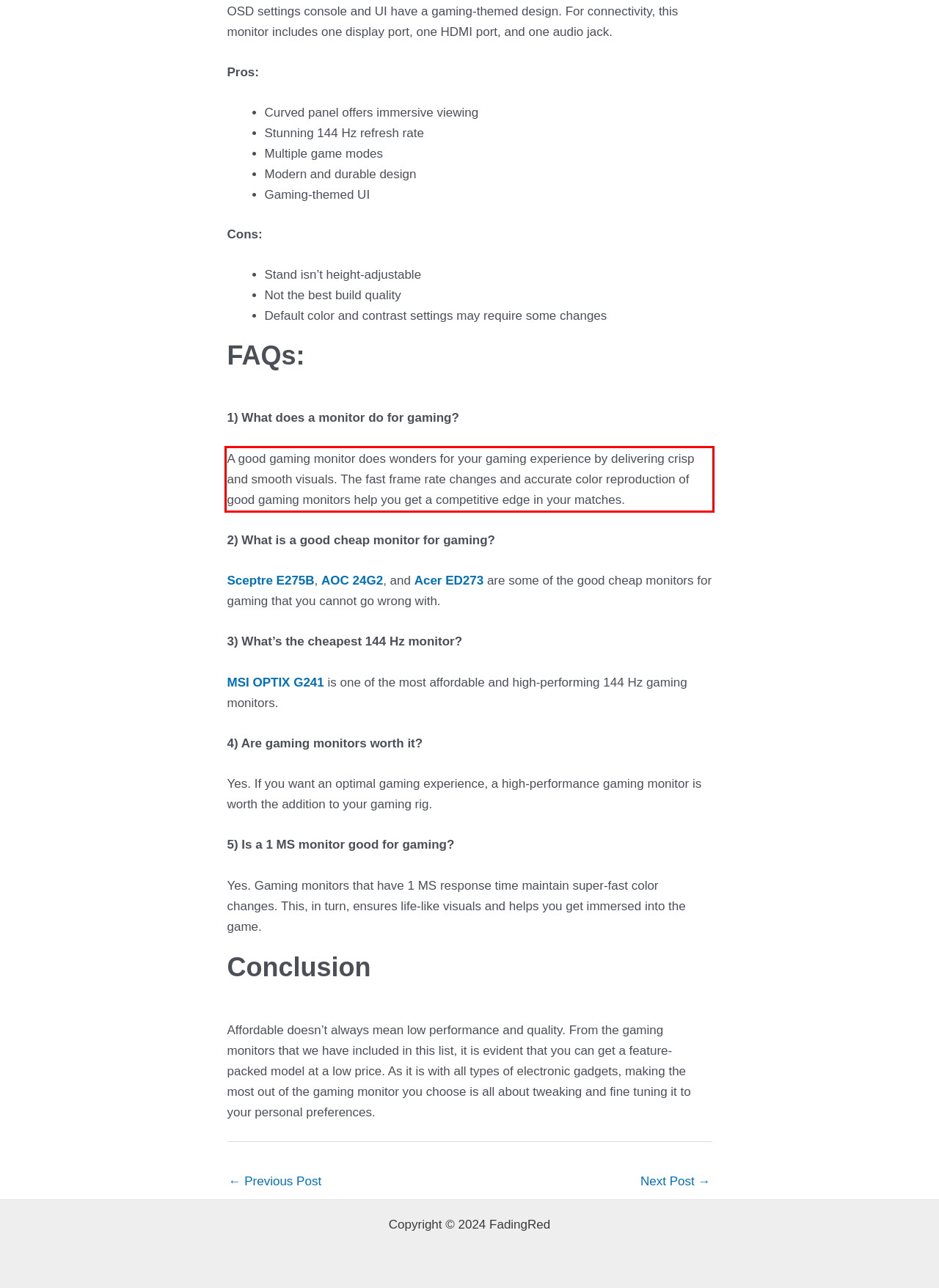Analyze the webpage screenshot and use OCR to recognize the text content in the red bounding box.

A good gaming monitor does wonders for your gaming experience by delivering crisp and smooth visuals. The fast frame rate changes and accurate color reproduction of good gaming monitors help you get a competitive edge in your matches.